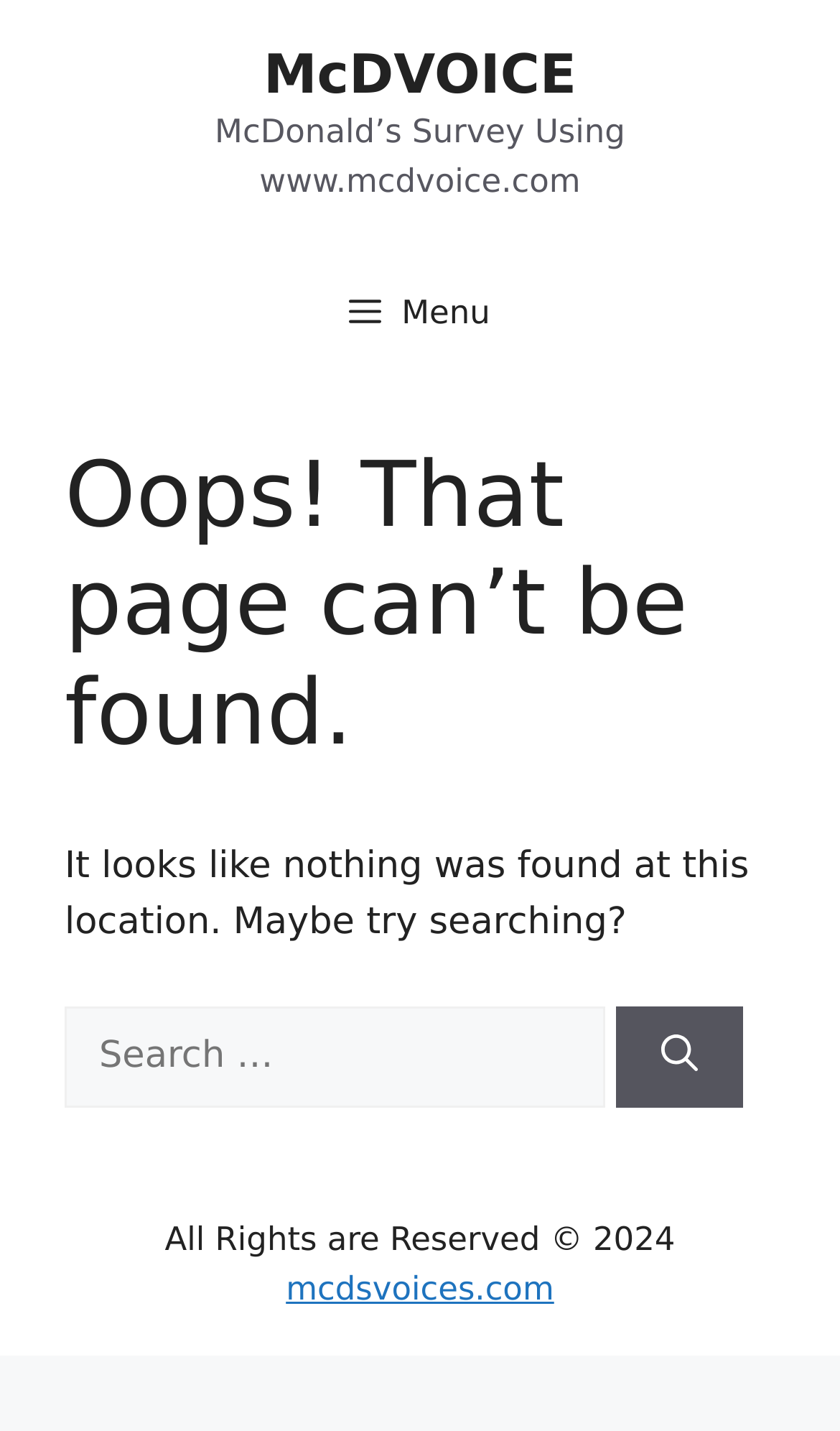Provide an in-depth description of the elements and layout of the webpage.

The webpage is a "Page not found" error page from McDVOICE. At the top, there is a banner with a link to "McDVOICE" and a static text "McDonald’s Survey Using www.mcdvoice.com". Below the banner, there is a primary navigation section with a button labeled "Menu".

The main content area is divided into two sections. The top section has a heading that reads "Oops! That page can’t be found." and a static text that says "It looks like nothing was found at this location. Maybe try searching?". 

Below this section, there is a search box with a label "Search for:" and a button labeled "Search" to the right of the search box. 

At the bottom of the page, there is a footer section with a static text "All Rights are Reserved © 2024" and a link to "mcdsvoices.com".